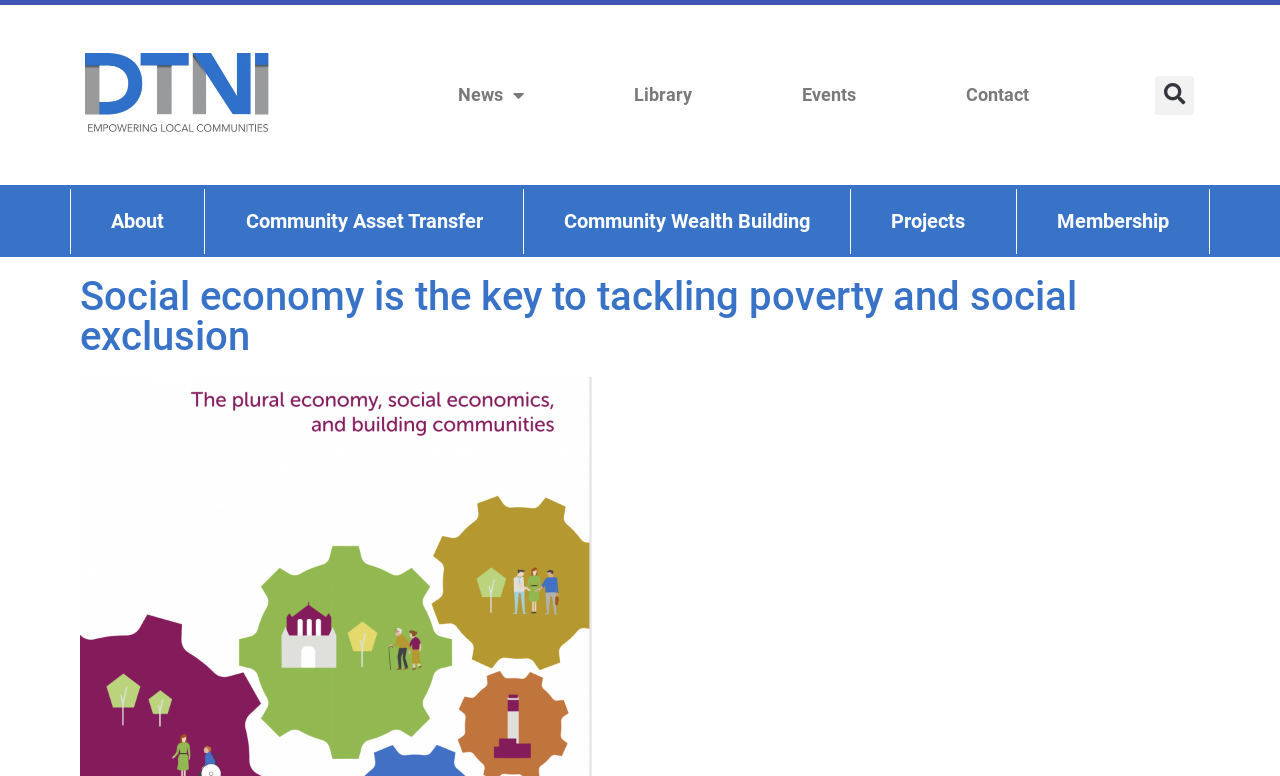Provide a brief response to the question using a single word or phrase: 
How many links are in the top navigation bar?

5